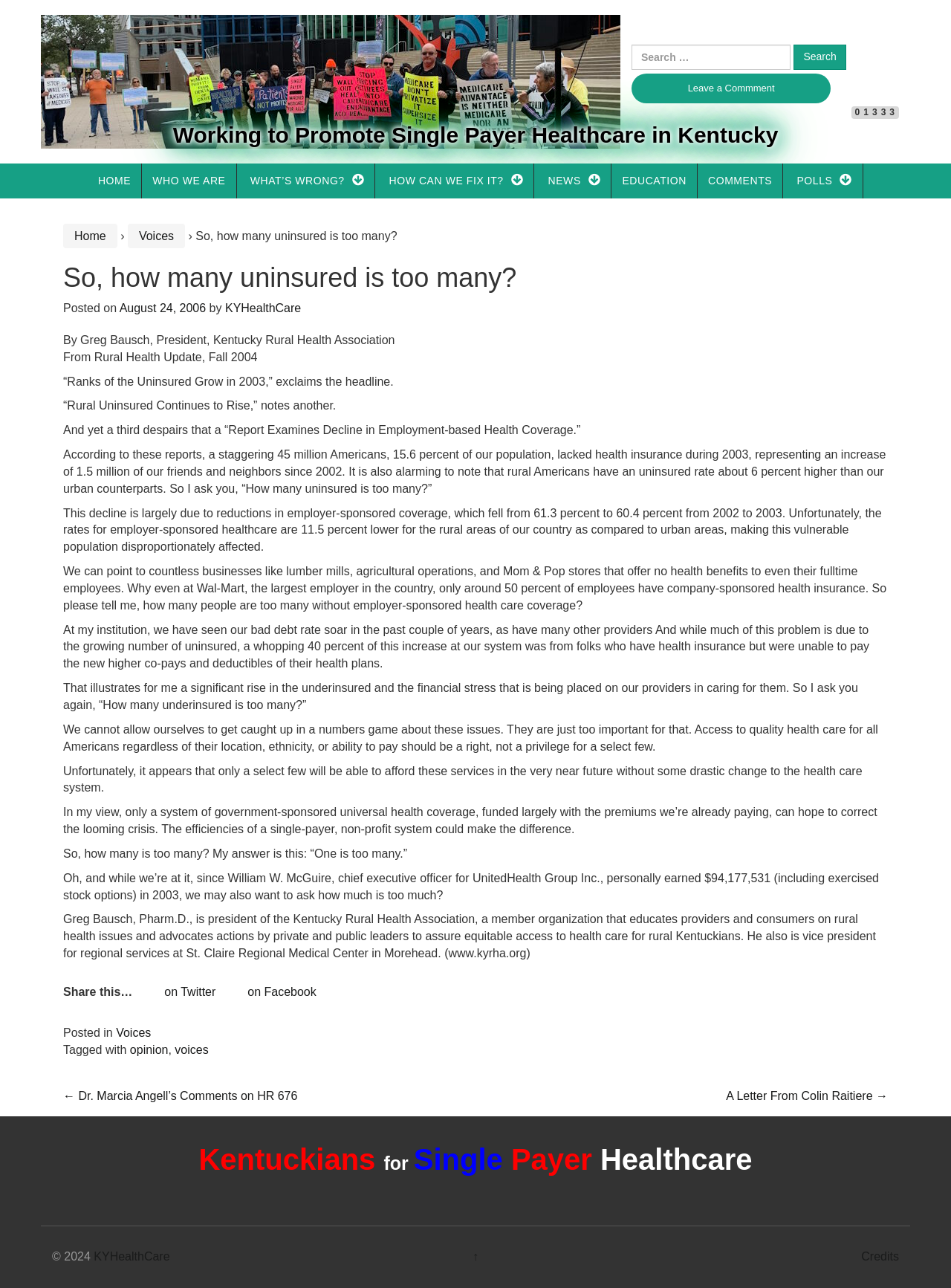Find the bounding box coordinates for the area that must be clicked to perform this action: "Read the article 'So, how many uninsured is too many?'".

[0.206, 0.179, 0.418, 0.188]